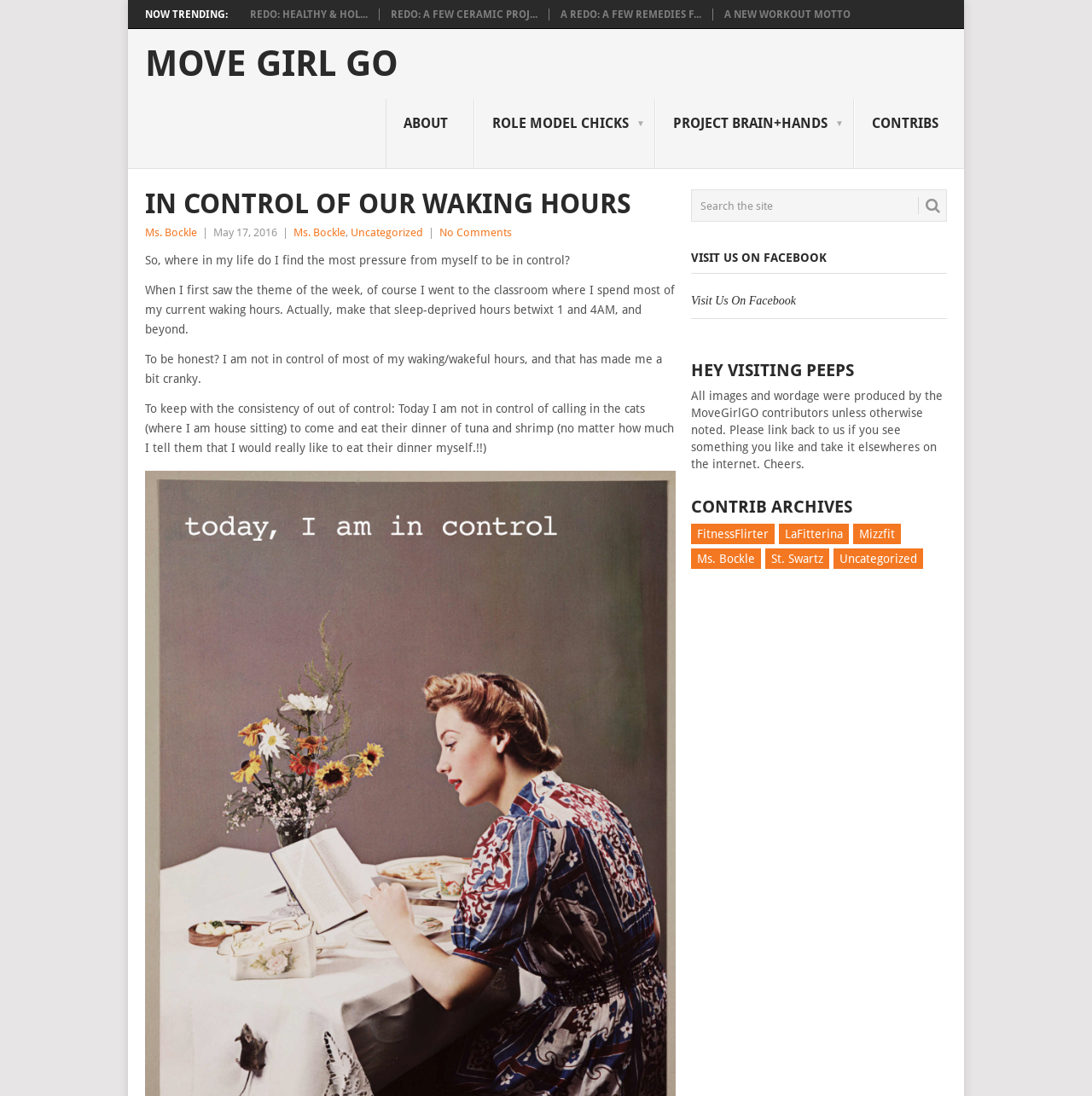What is the name of the website?
Give a detailed explanation using the information visible in the image.

I found the name of the website by looking at the heading element with the text 'MOVE GIRL GO' which is located at the top of the webpage.